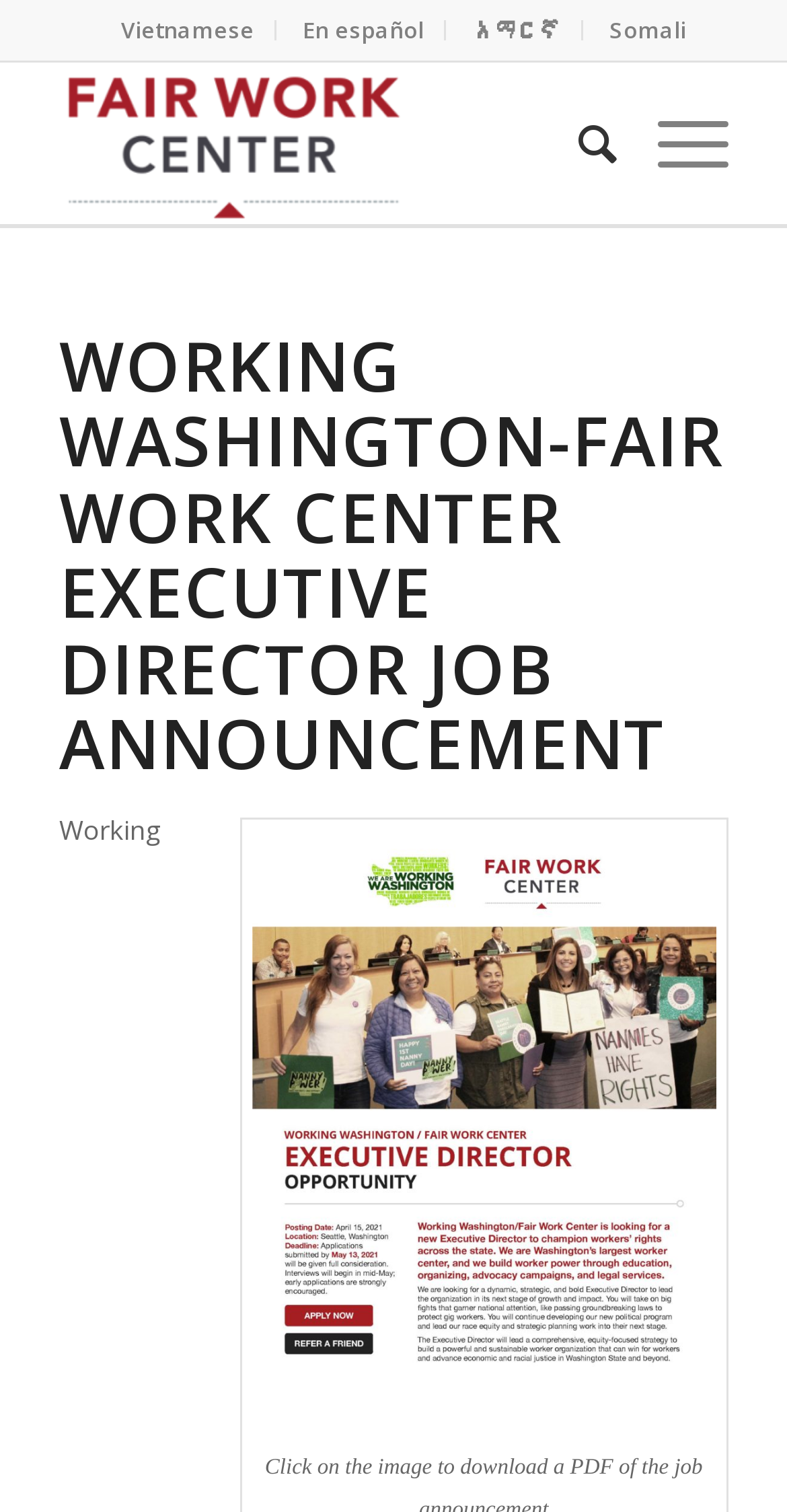Review the image closely and give a comprehensive answer to the question: What languages are available on this webpage?

I found the links 'Vietnamese', 'En español', 'አማርኛ', and 'Somali' at the top of the webpage, which indicate that the content is available in these languages.